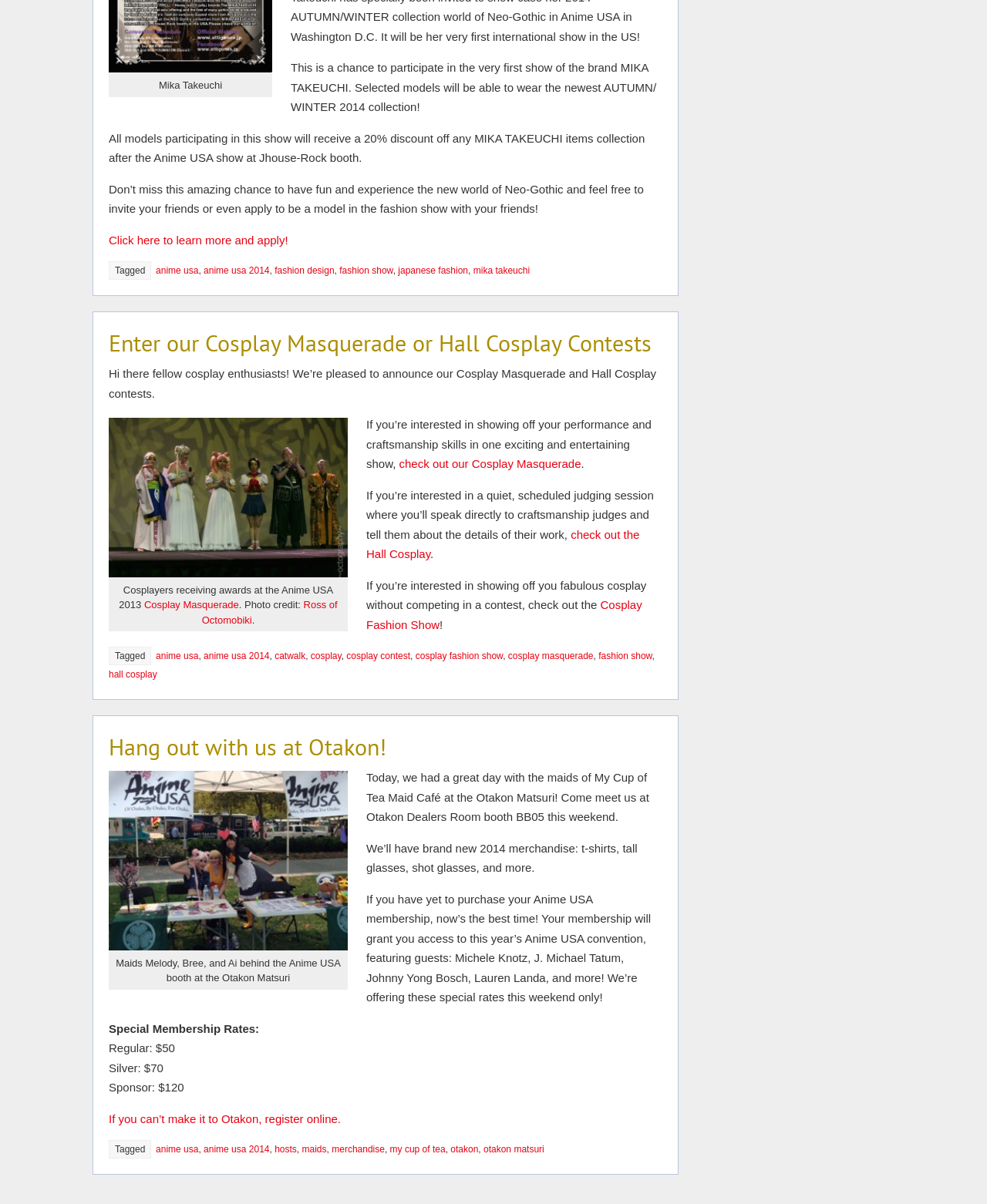Please provide the bounding box coordinates for the UI element as described: "catwalk". The coordinates must be four floats between 0 and 1, represented as [left, top, right, bottom].

[0.278, 0.541, 0.31, 0.549]